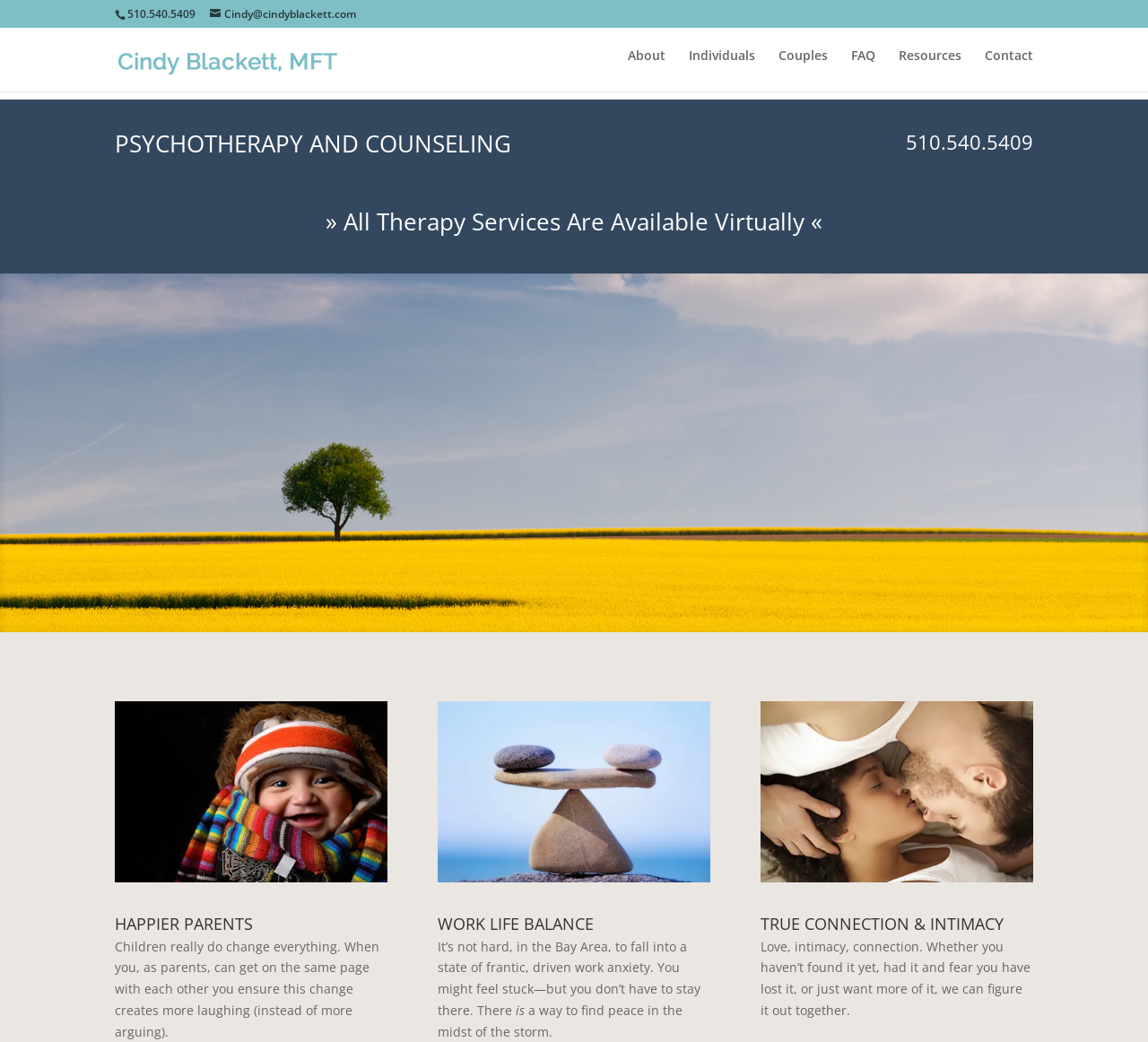Please find the bounding box coordinates for the clickable element needed to perform this instruction: "View the FAQ page".

[0.741, 0.055, 0.762, 0.096]